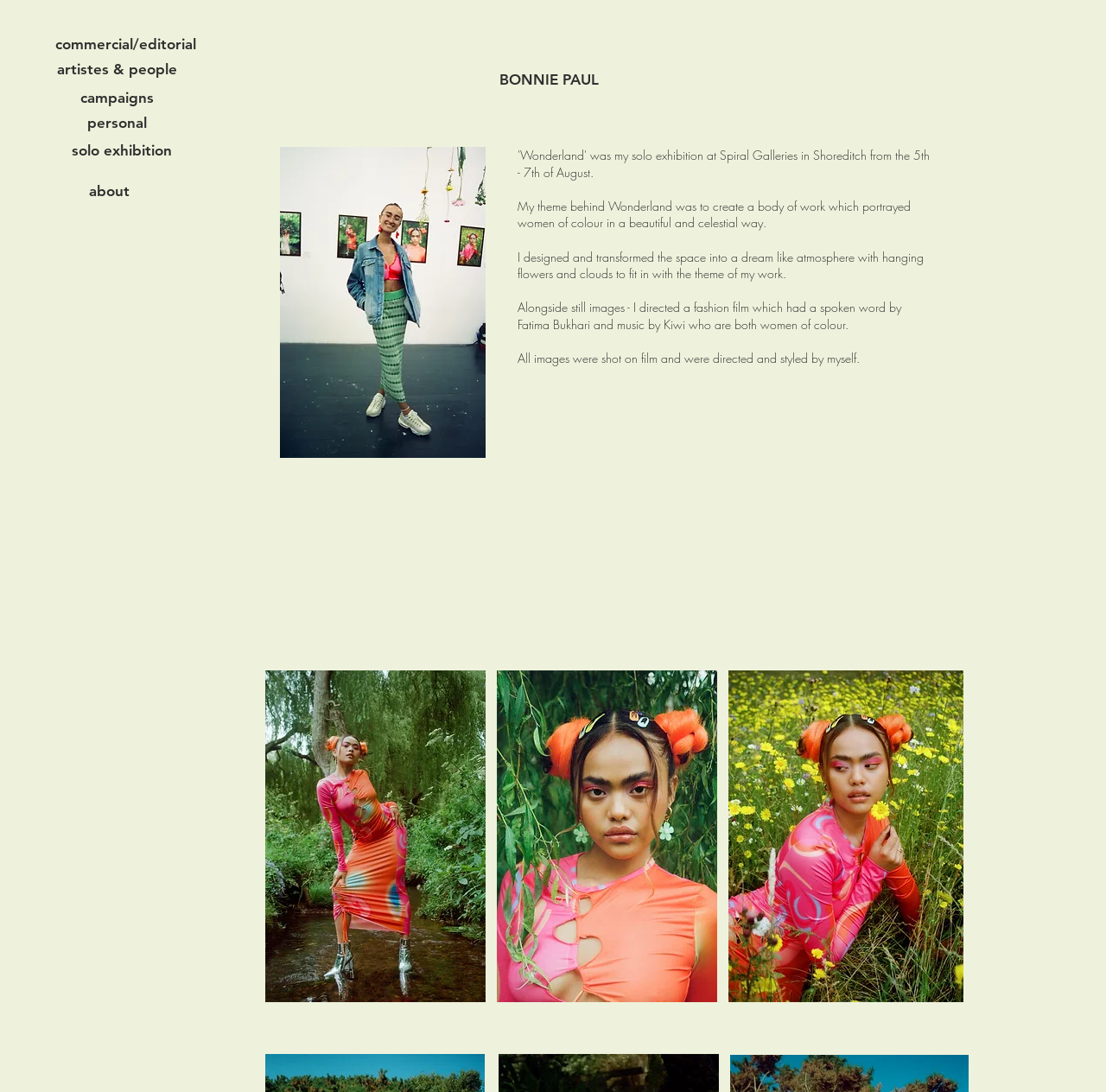Carefully observe the image and respond to the question with a detailed answer:
What is the location of the solo exhibition?

The location of the solo exhibition is Spiral Galleries in Shoreditch, which is mentioned in the heading text 'Wonderland' was my solo exhibition at Spiral Galleries in Shoreditch from the 5th - 7th of August.